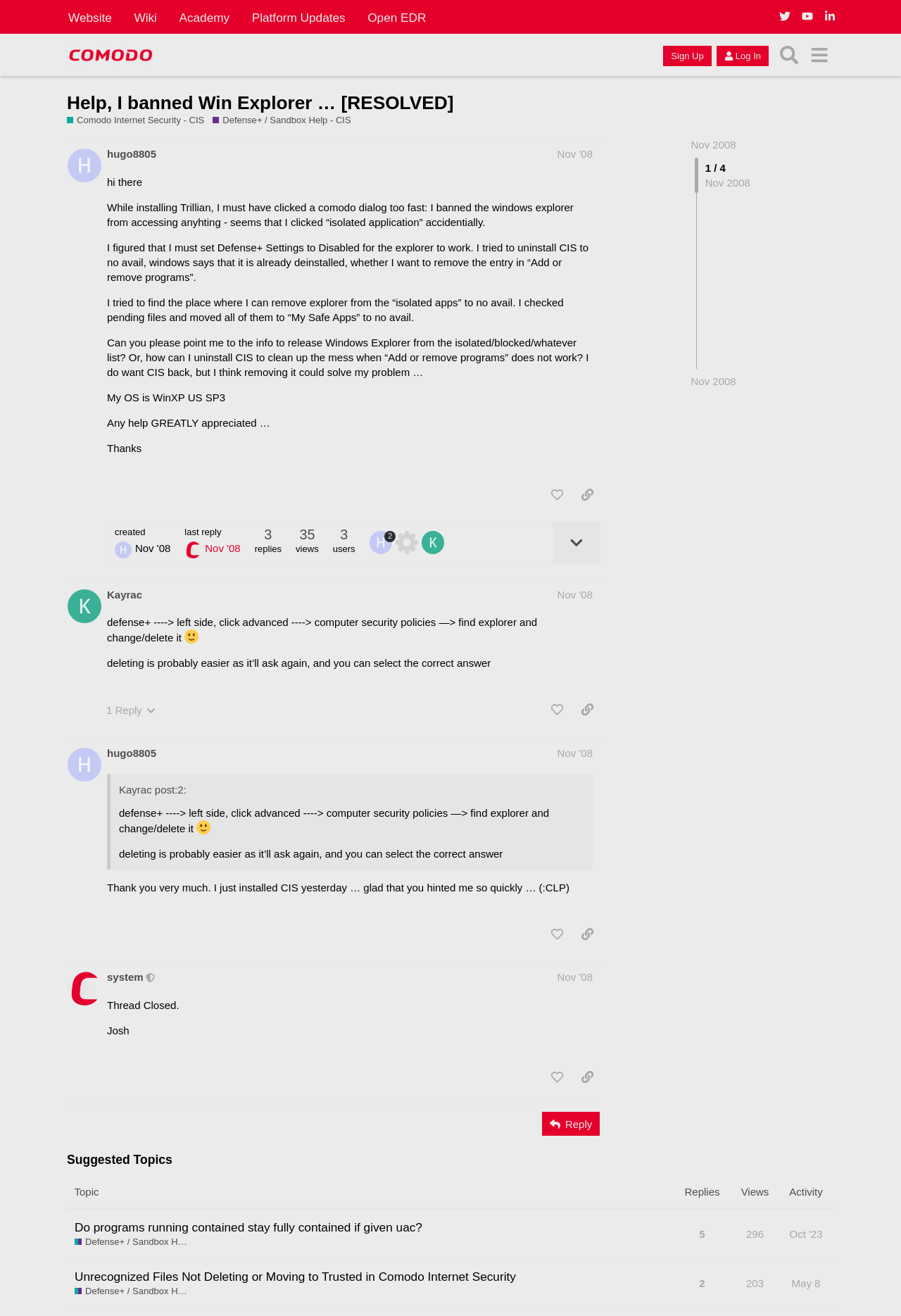Answer the question with a single word or phrase: 
What is the date of the original post?

Nov 21, 2008